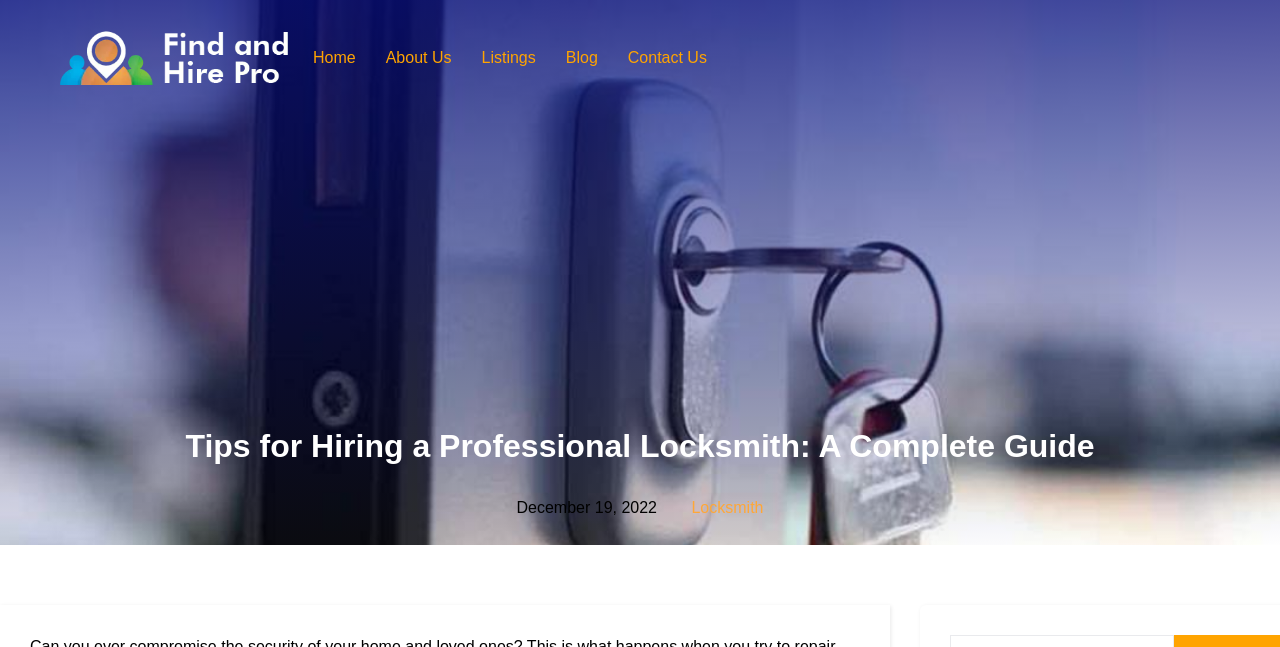Respond to the question below with a single word or phrase:
What is the date of the article?

December 19, 2022